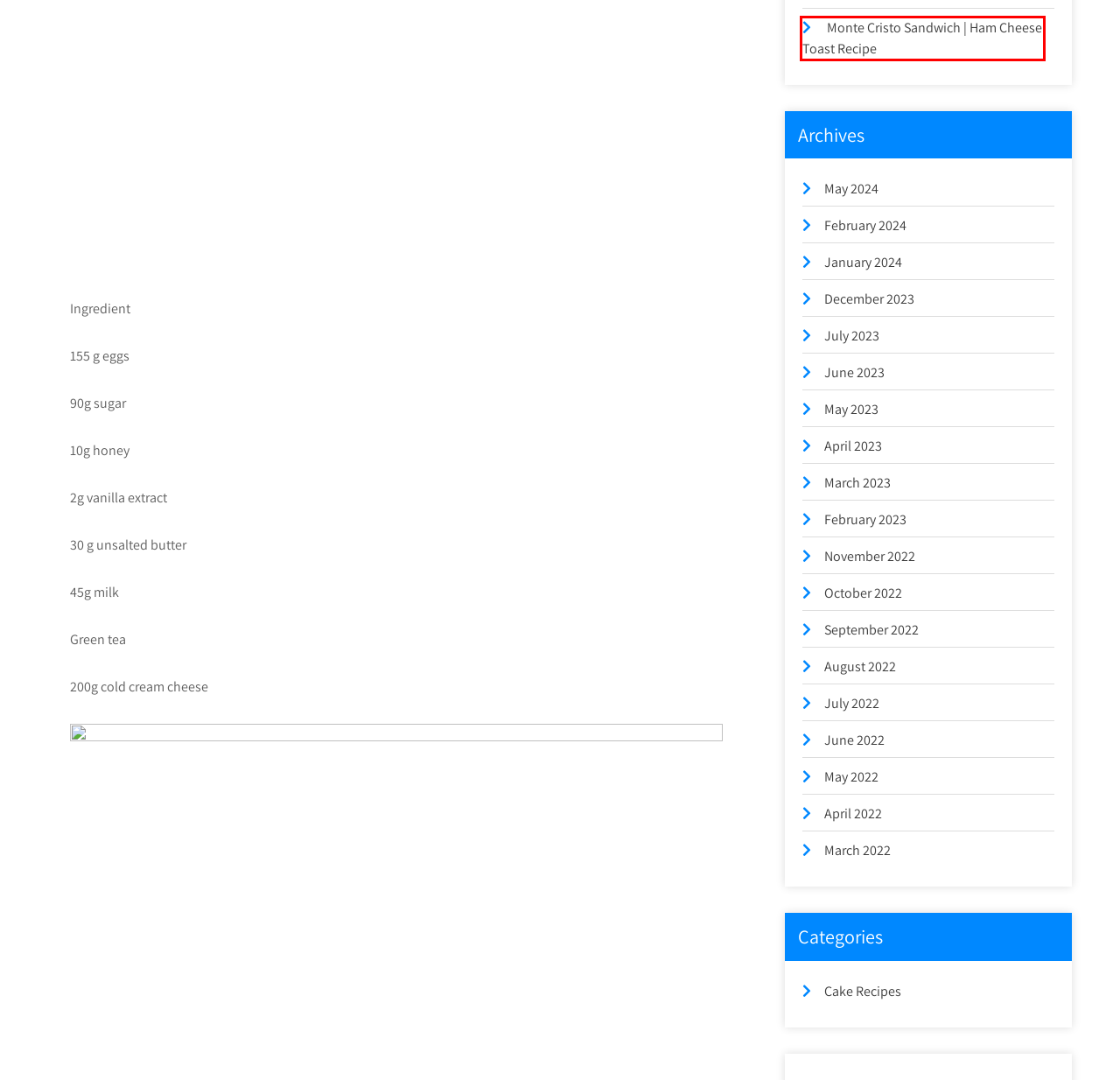Examine the screenshot of a webpage with a red rectangle bounding box. Select the most accurate webpage description that matches the new webpage after clicking the element within the bounding box. Here are the candidates:
A. February 2024 -
B. July 2022 -
C. Monte Cristo Sandwich | Ham Cheese Toast Recipe -
D. February 2023 -
E. May 2024 -
F. November 2022 -
G. July 2023 -
H. August 2022 -

C